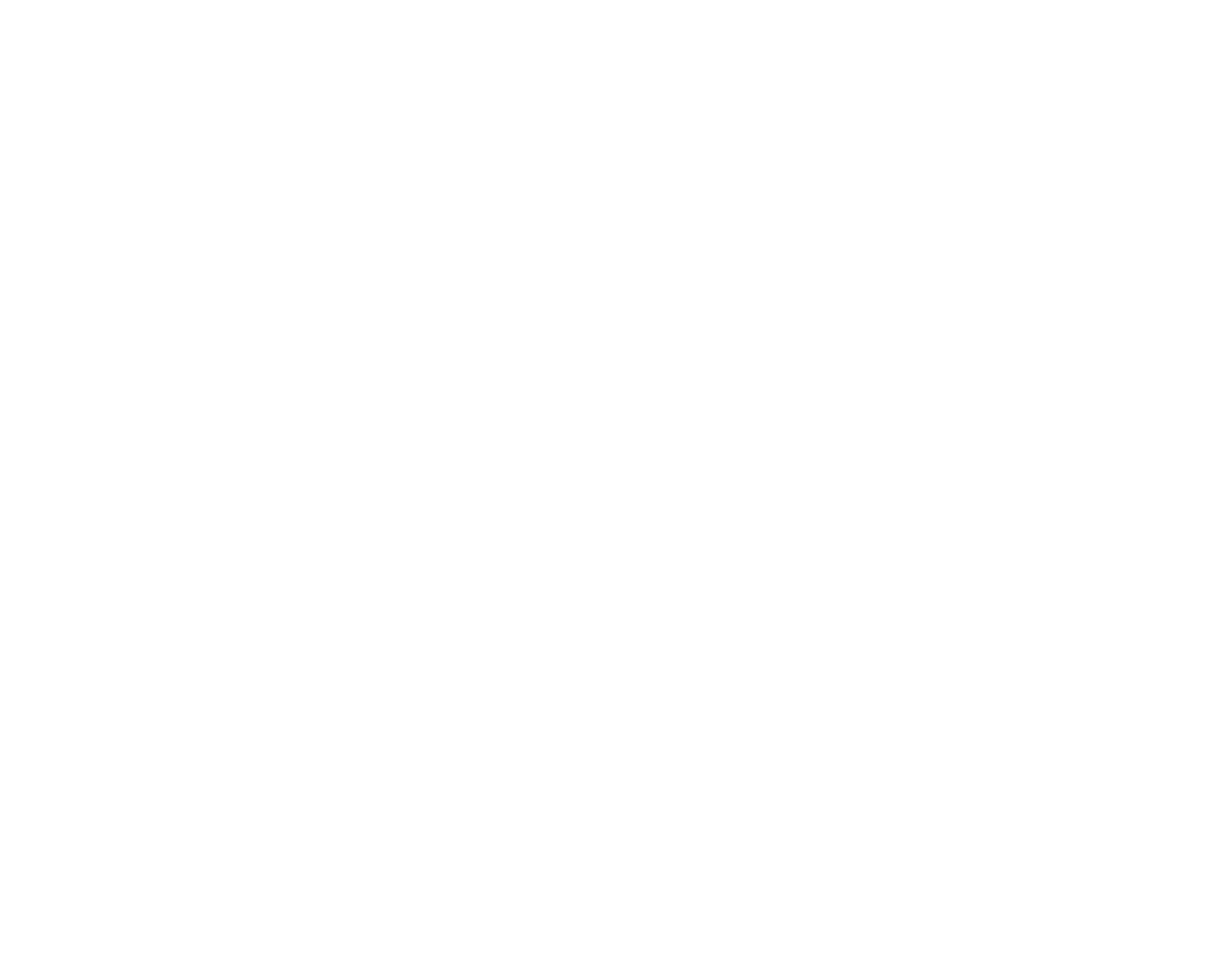Consider the image and give a detailed and elaborate answer to the question: 
What is the location of the company?

The location of the company can be found in the text at the top-left corner of the webpage, which provides the address 'ul. Główny Rynek 15/11, 62-800 Kalisz, Poland'.